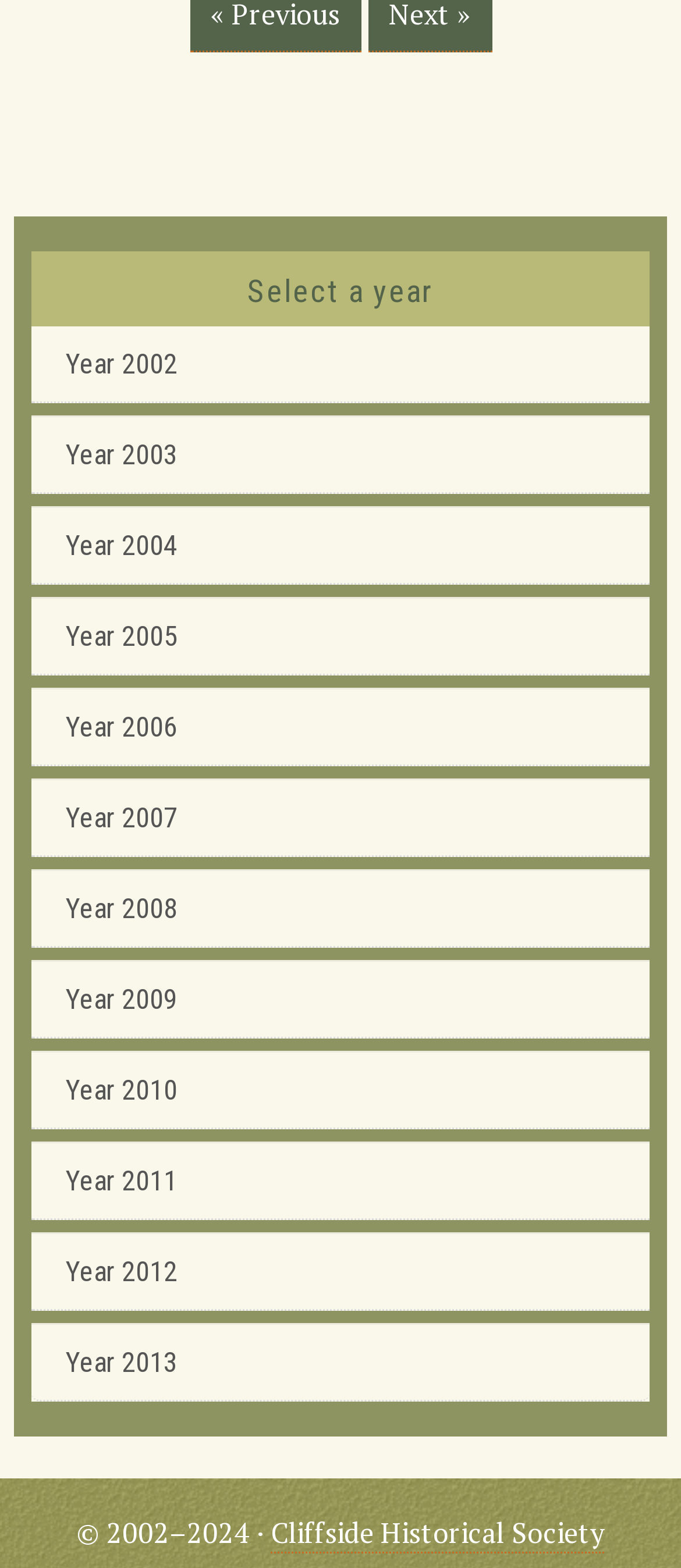What is the copyright year range?
Answer the question with a single word or phrase, referring to the image.

2002-2024